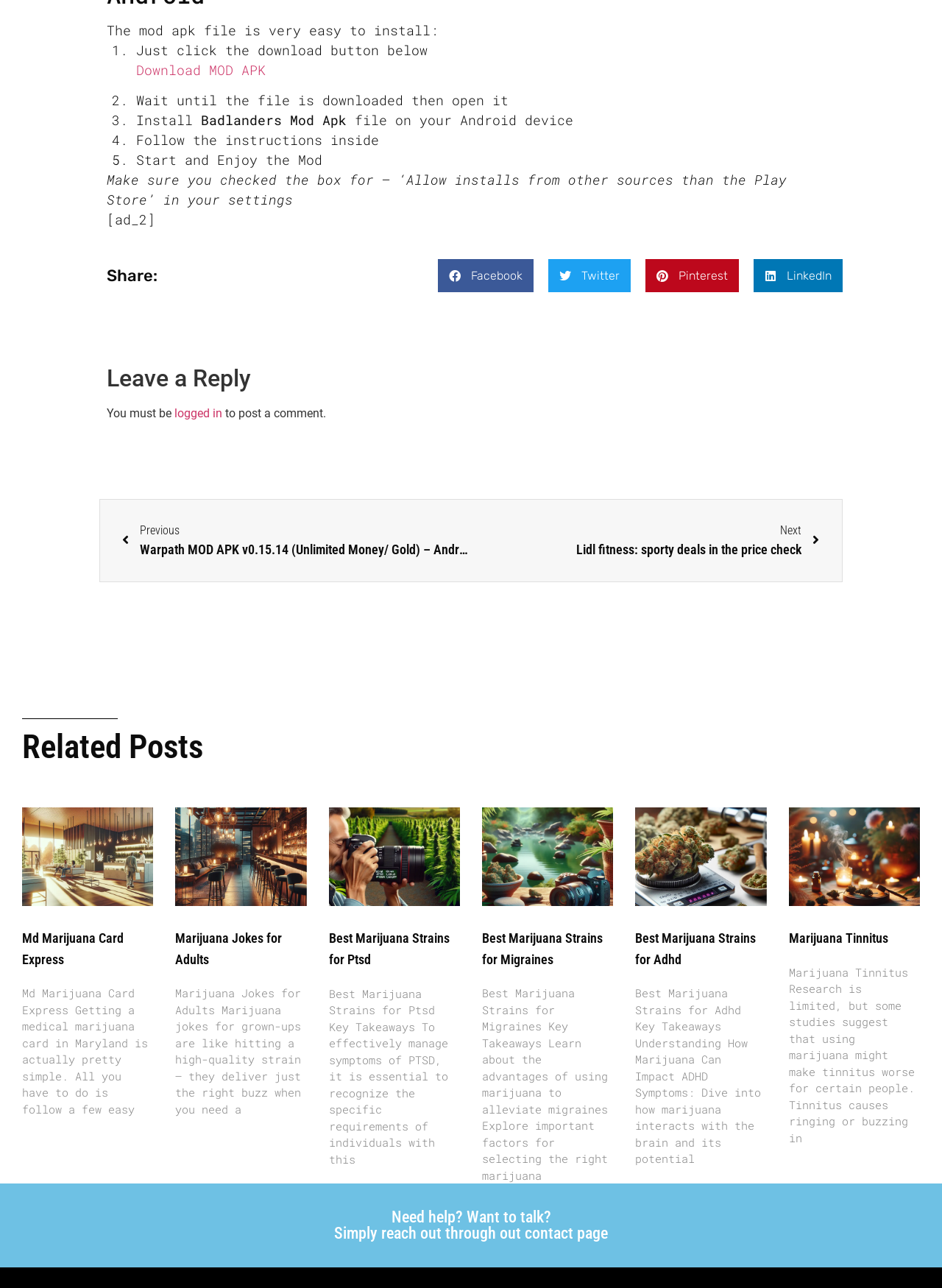Determine the bounding box coordinates of the clickable element necessary to fulfill the instruction: "Download MOD APK". Provide the coordinates as four float numbers within the 0 to 1 range, i.e., [left, top, right, bottom].

[0.145, 0.047, 0.282, 0.061]